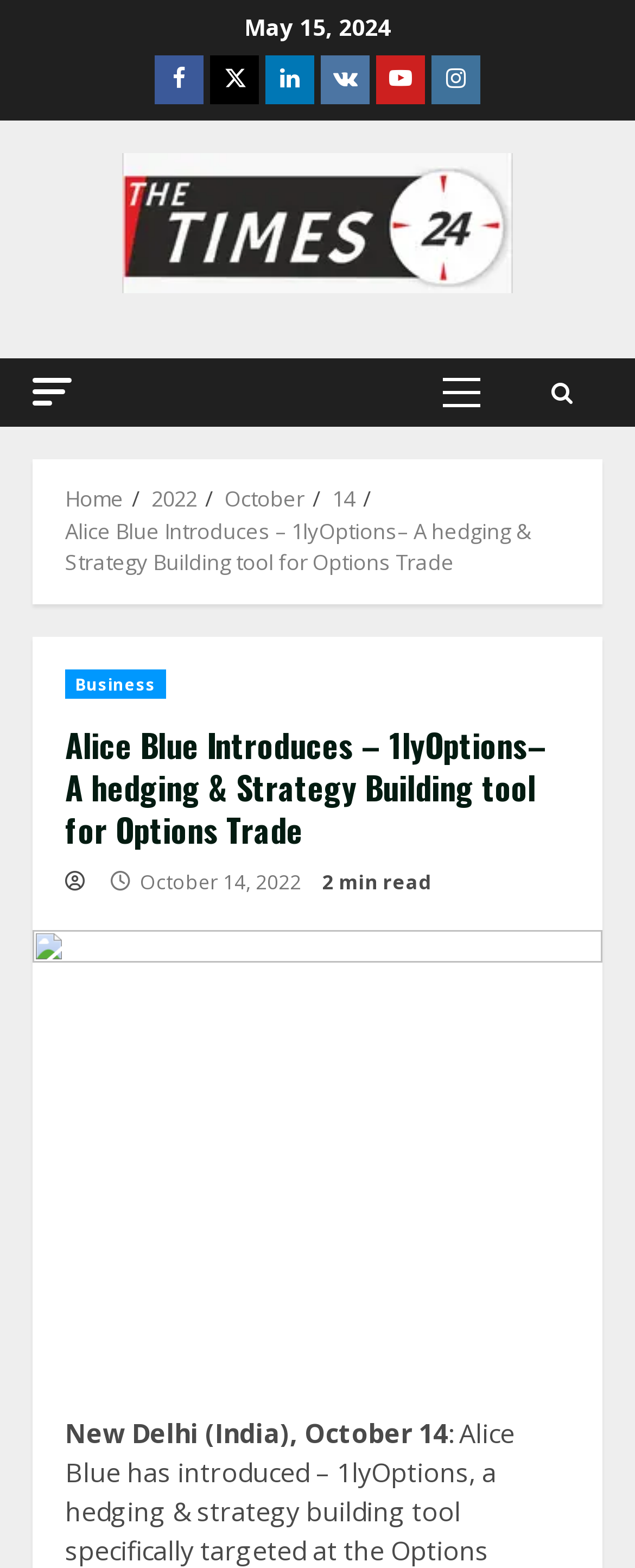Determine the bounding box coordinates of the section I need to click to execute the following instruction: "Open Primary Menu". Provide the coordinates as four float numbers between 0 and 1, i.e., [left, top, right, bottom].

[0.672, 0.229, 0.782, 0.272]